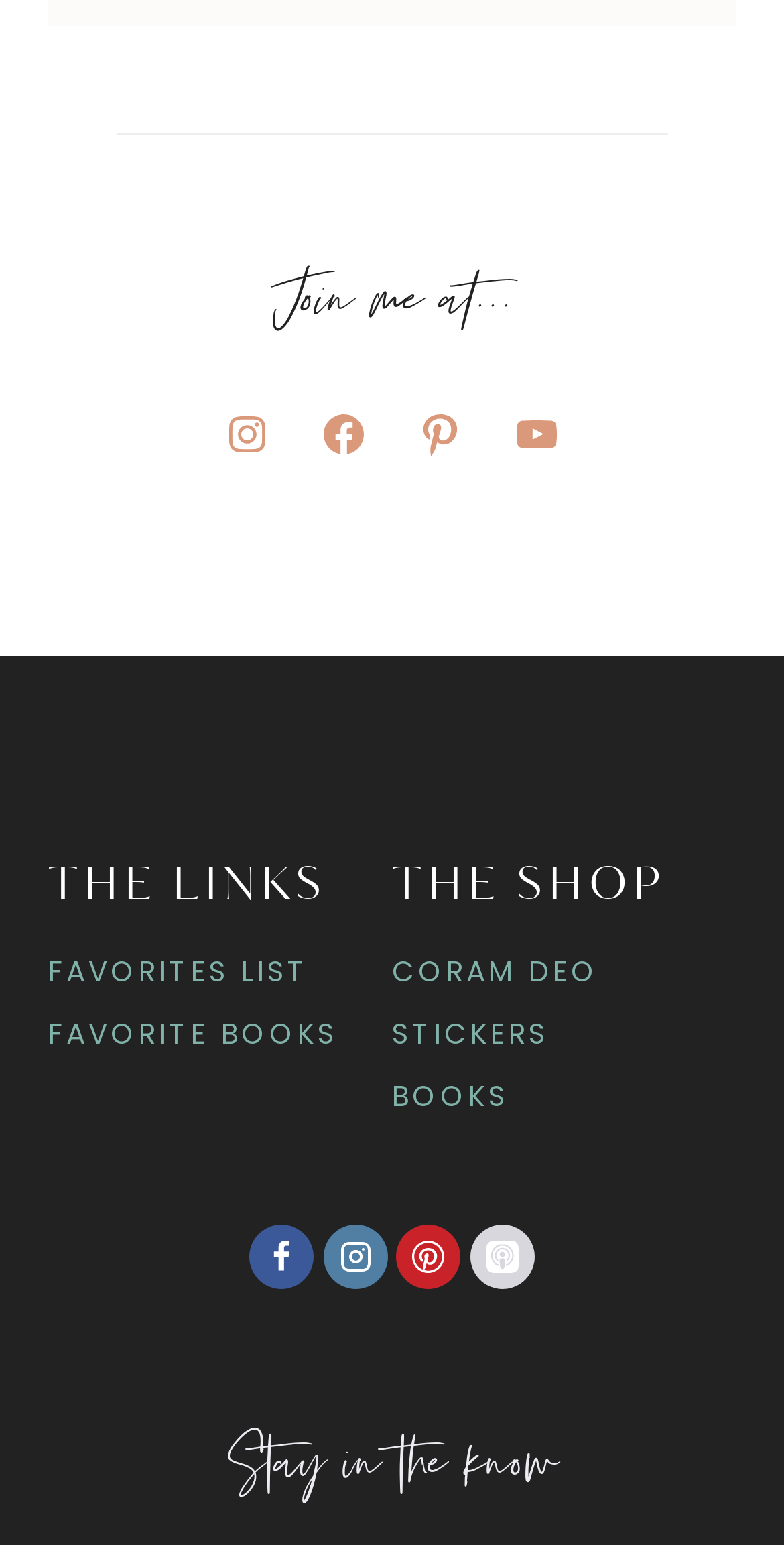What is the name of the shop?
Using the information presented in the image, please offer a detailed response to the question.

I found the name of the shop by looking at the heading 'THE SHOP' which is located below the links section.